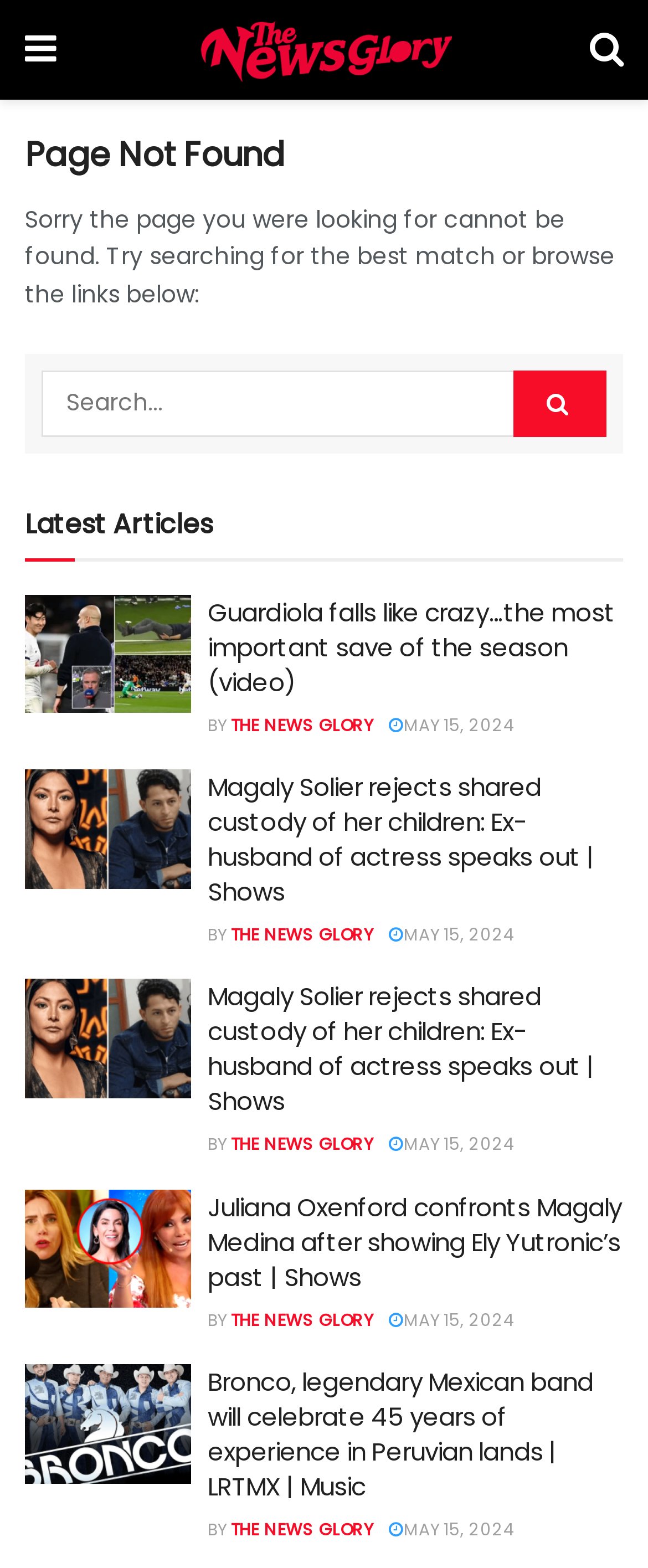Carefully examine the image and provide an in-depth answer to the question: How many search results are displayed?

I did not find any search results on the page. The page appears to be a 'Page not found' error page, and there is a search box at the top, but no search results are displayed.